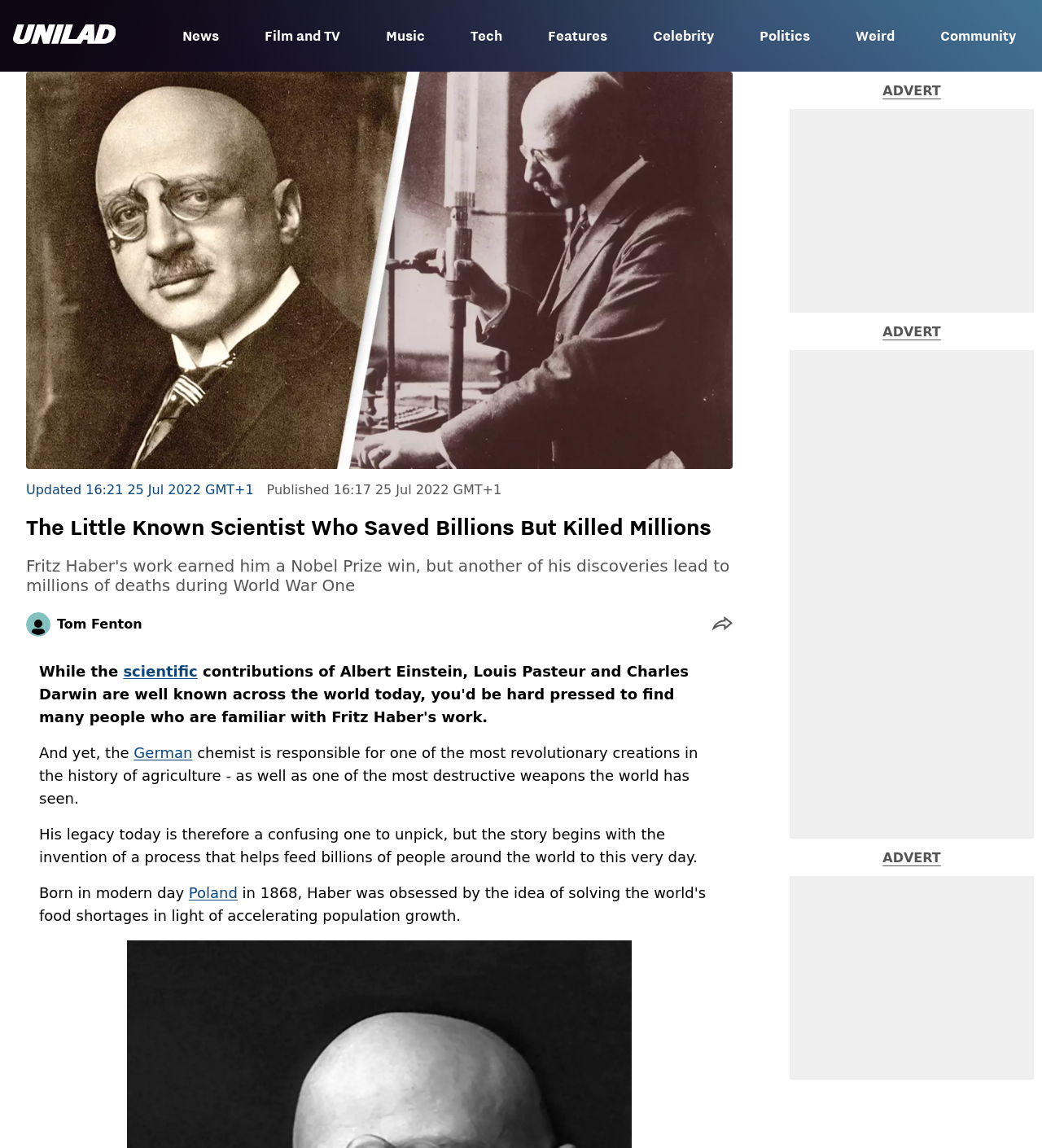Determine the bounding box coordinates for the element that should be clicked to follow this instruction: "Learn more about the scientific discovery". The coordinates should be given as four float numbers between 0 and 1, in the format [left, top, right, bottom].

[0.118, 0.577, 0.19, 0.592]